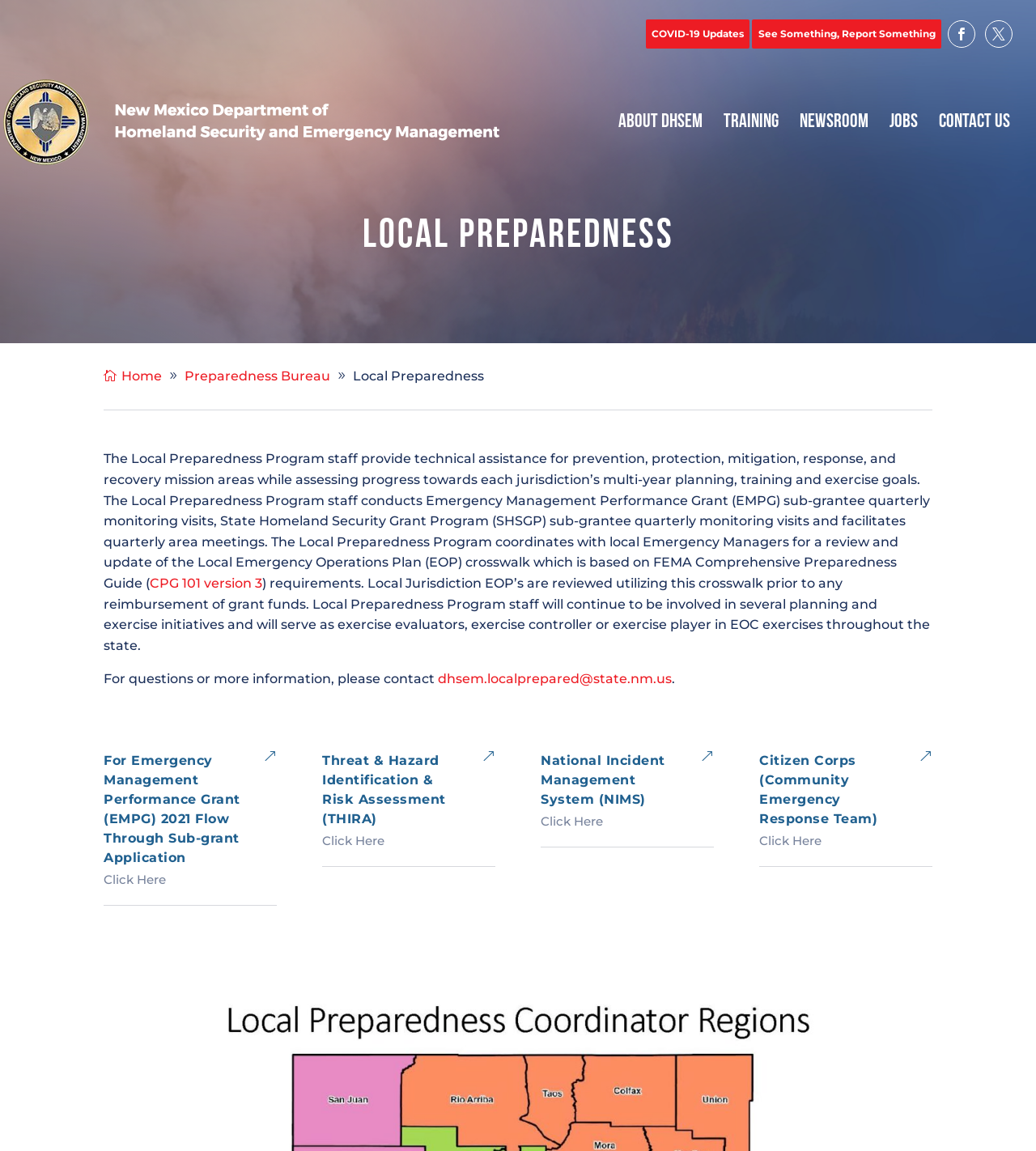Explain in detail what you observe on this webpage.

The webpage is about Local Preparedness, specifically the New Mexico Department of Homeland Security & Emergency. At the top, there are four links: "COVID-19 Updates", "See Something, Report Something", "Facebook", and "Twitter". Below these links, there is a logo of the NM Department of Homeland Security & Emergency, accompanied by a link to the department's homepage.

On the left side, there is a menu with links to "About DHSEM", "Training", "Newsroom", "Jobs", and "Contact Us". Above this menu, there is a heading "Local Preparedness" and a link to the homepage.

The main content of the page is divided into sections. The first section describes the Local Preparedness Program, which provides technical assistance for prevention, protection, mitigation, response, and recovery mission areas. This section also mentions the program's role in conducting monitoring visits and facilitating quarterly area meetings.

Below this section, there are links to "CPG 101 version 3" and an email address "dhsem.localprepared@state.nm.us" for questions or more information. There are also three headings: "For Emergency Management Performance Grant (EMPG) 2021 Flow Through Sub-grant Application", "Threat & Hazard Identification & Risk Assessment (THIRA)", and "National Incident Management System (NIMS)". The first heading has a "Click Here" link, while the third heading is followed by another heading "Citizen Corps (Community Emergency Response Team)" with a "Click Here" link.